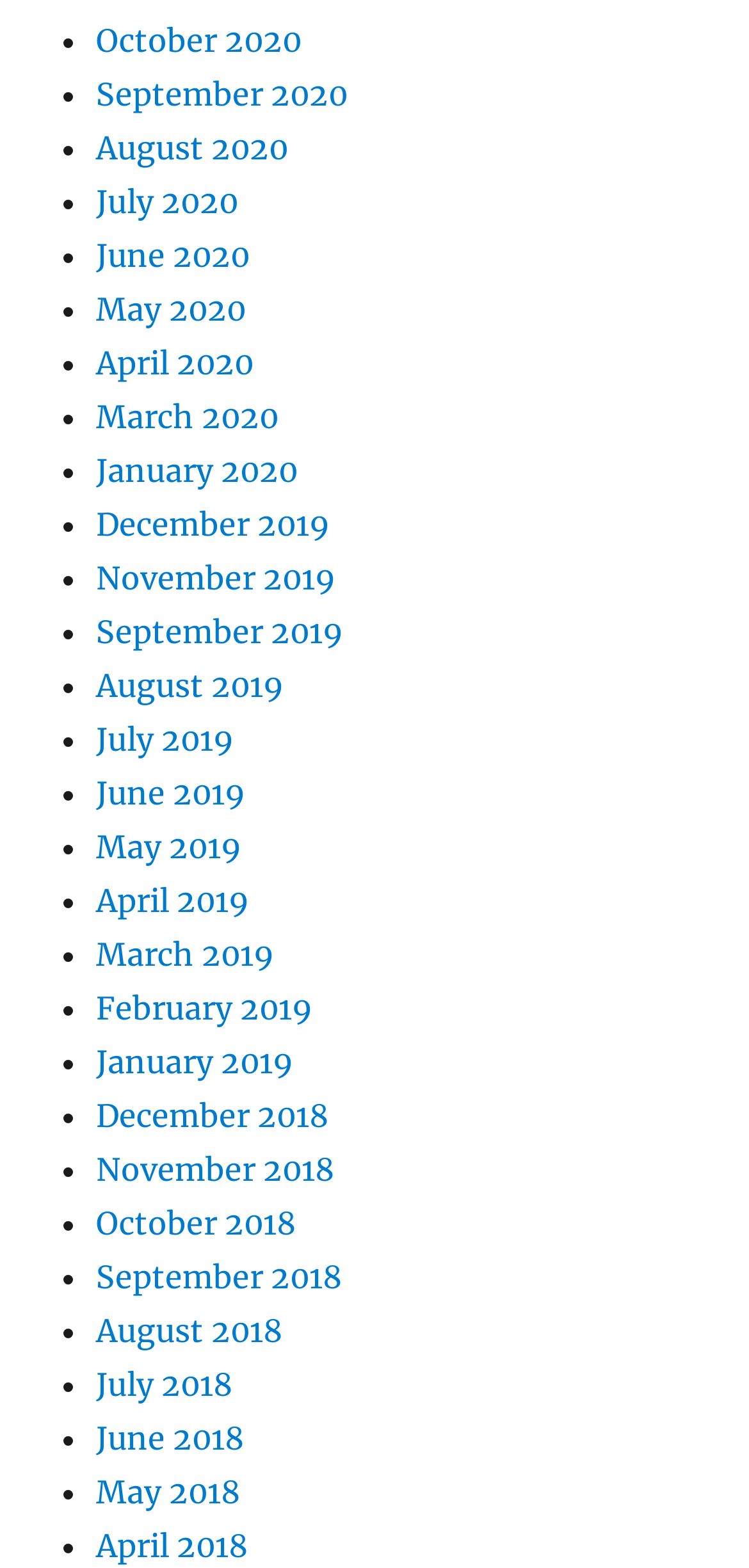Please mark the bounding box coordinates of the area that should be clicked to carry out the instruction: "View Margaret River".

None